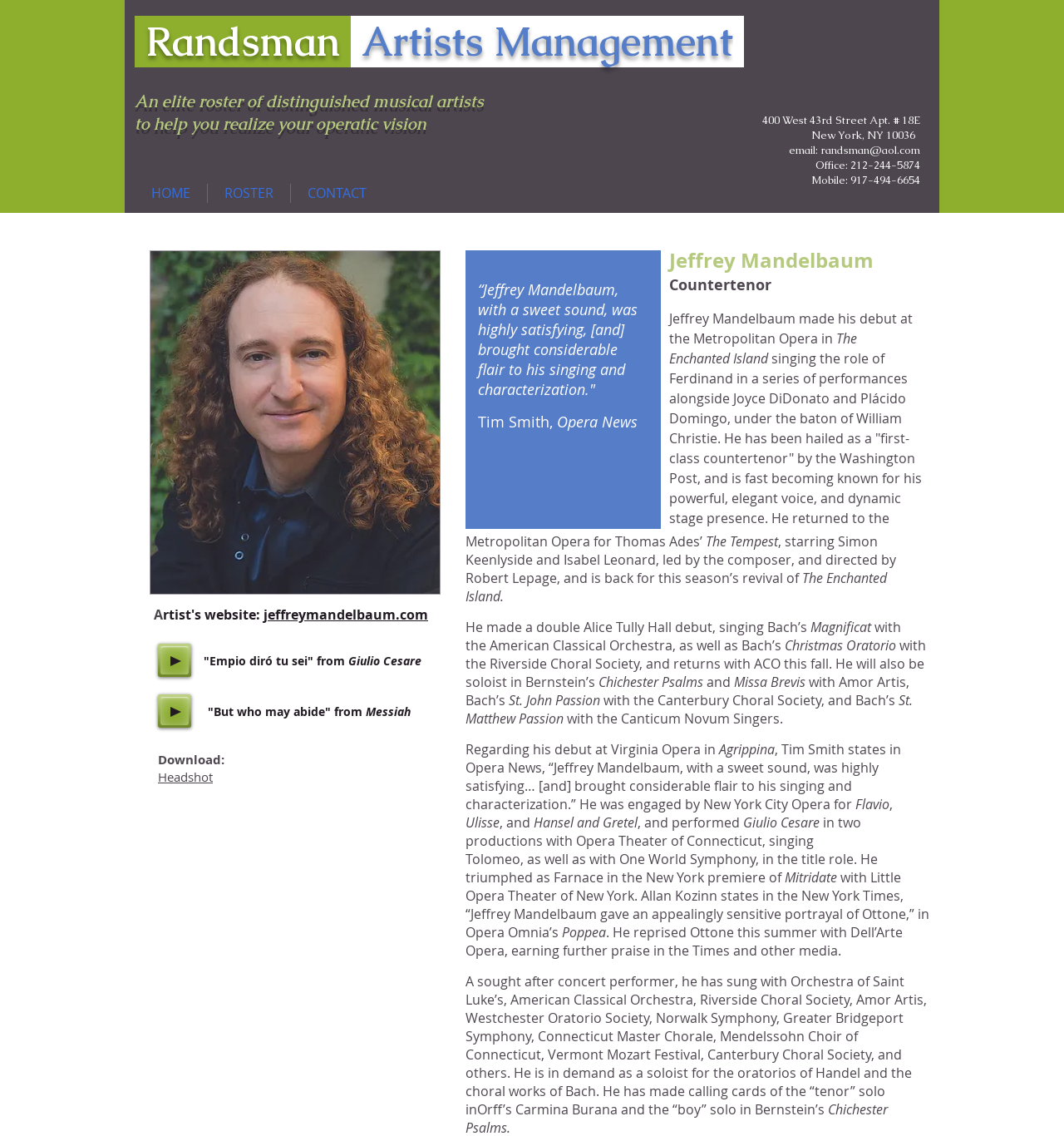Please locate the bounding box coordinates of the region I need to click to follow this instruction: "Click HOME".

[0.127, 0.162, 0.195, 0.179]